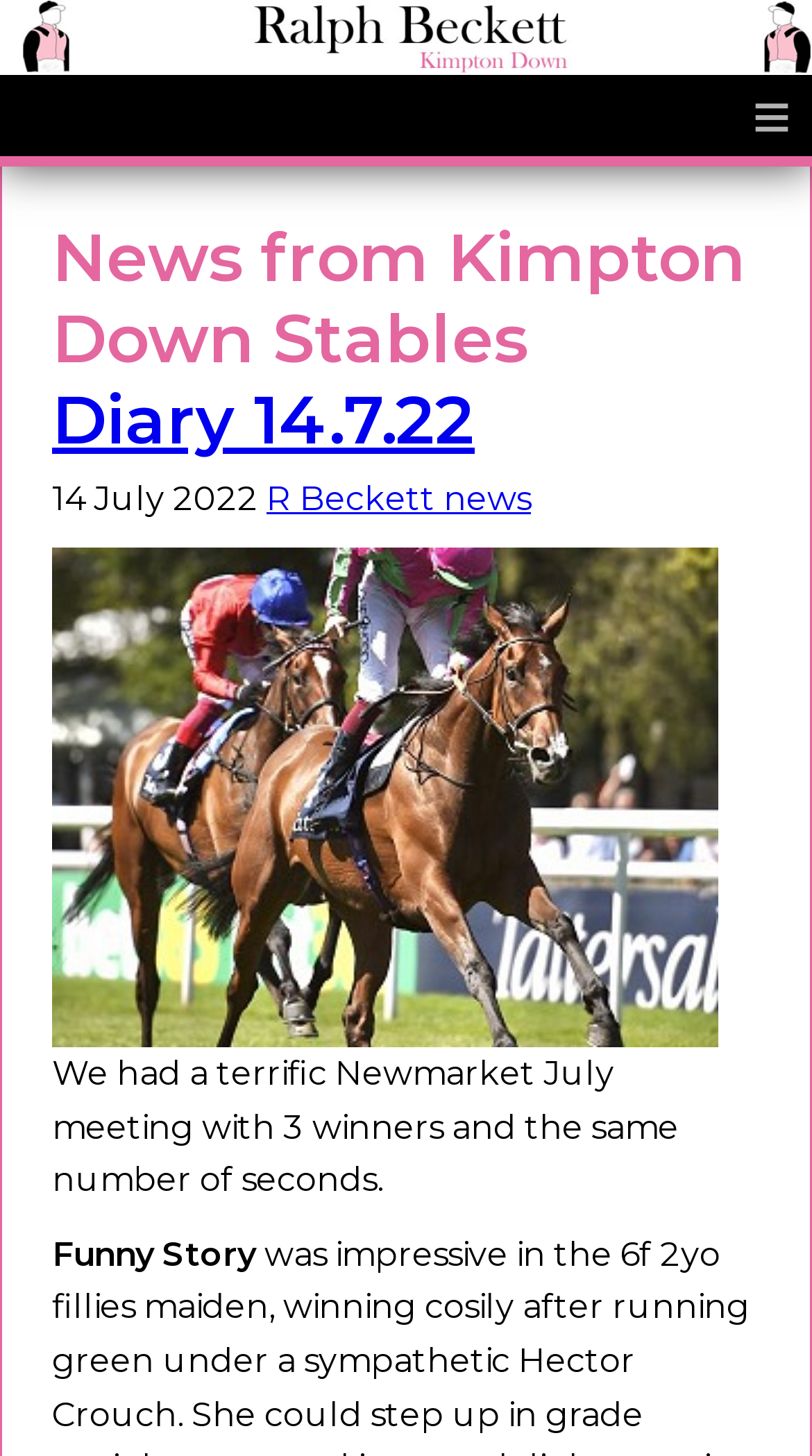Offer a detailed account of what is visible on the webpage.

The webpage appears to be a diary entry or a news article from Kimpton Down Stables, specifically dated July 14, 2022. At the top of the page, there is a logo image and a link with the symbol "≡" next to it, which is likely a navigation menu. 

Below the logo, there is a main heading that reads "News from Kimpton Down Stables". Underneath this heading, there is a subheading "Diary 14.7.22" with a link to the same title. The date "14 July 2022" is displayed next to the subheading. 

To the right of the date, there is a link to "R Beckett news". Below the subheading, there is a large image related to the diary entry, taking up most of the width of the page. 

Underneath the image, there is a paragraph of text that summarizes the diary entry, stating that they had a successful Newmarket July meeting with three winners and three seconds. 

Finally, there is a section with the title "Funny Story", which appears to be a separate section or anecdote within the diary entry.